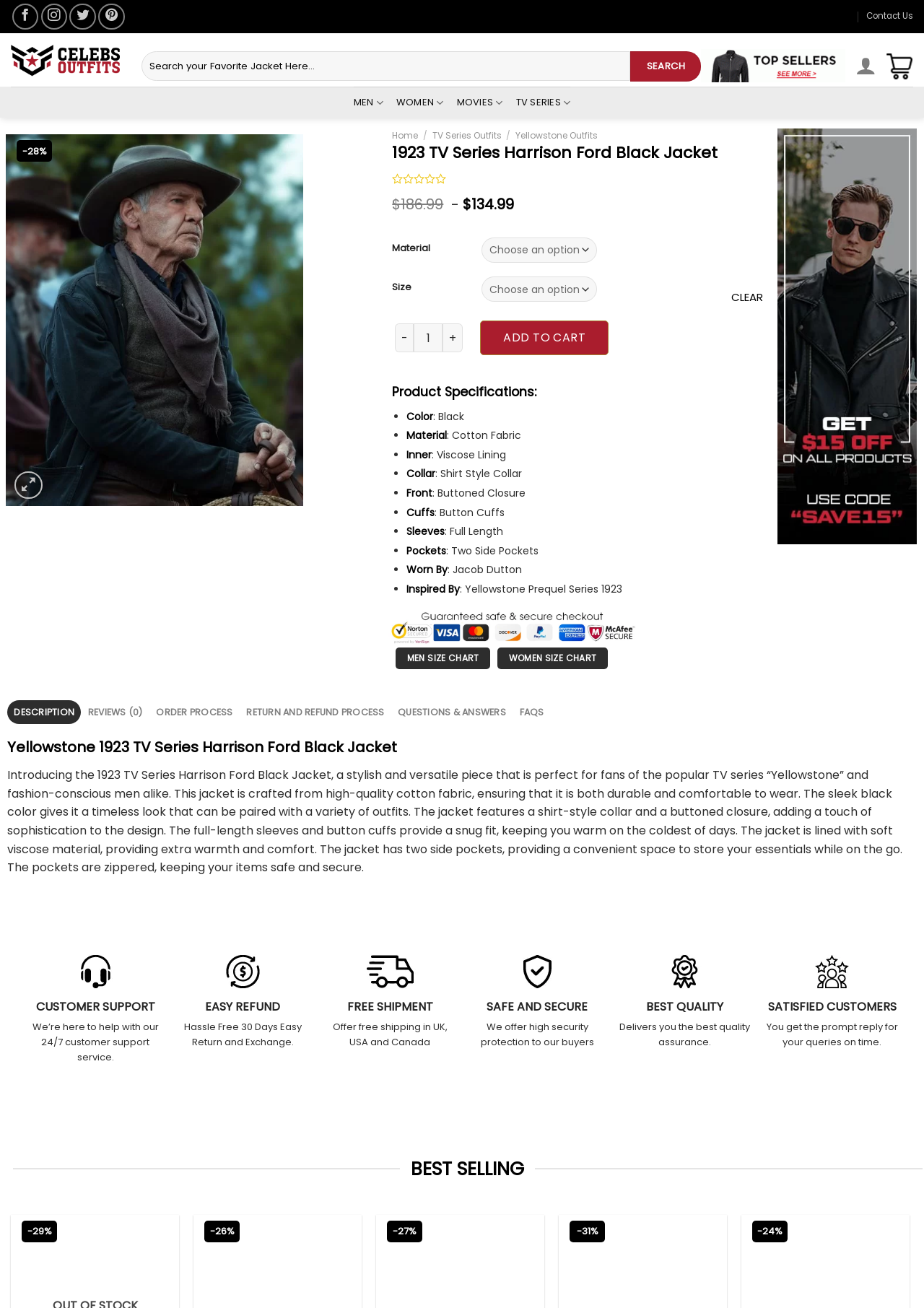Please find the bounding box coordinates of the element that you should click to achieve the following instruction: "Clear material selection". The coordinates should be presented as four float numbers between 0 and 1: [left, top, right, bottom].

[0.787, 0.219, 0.826, 0.235]